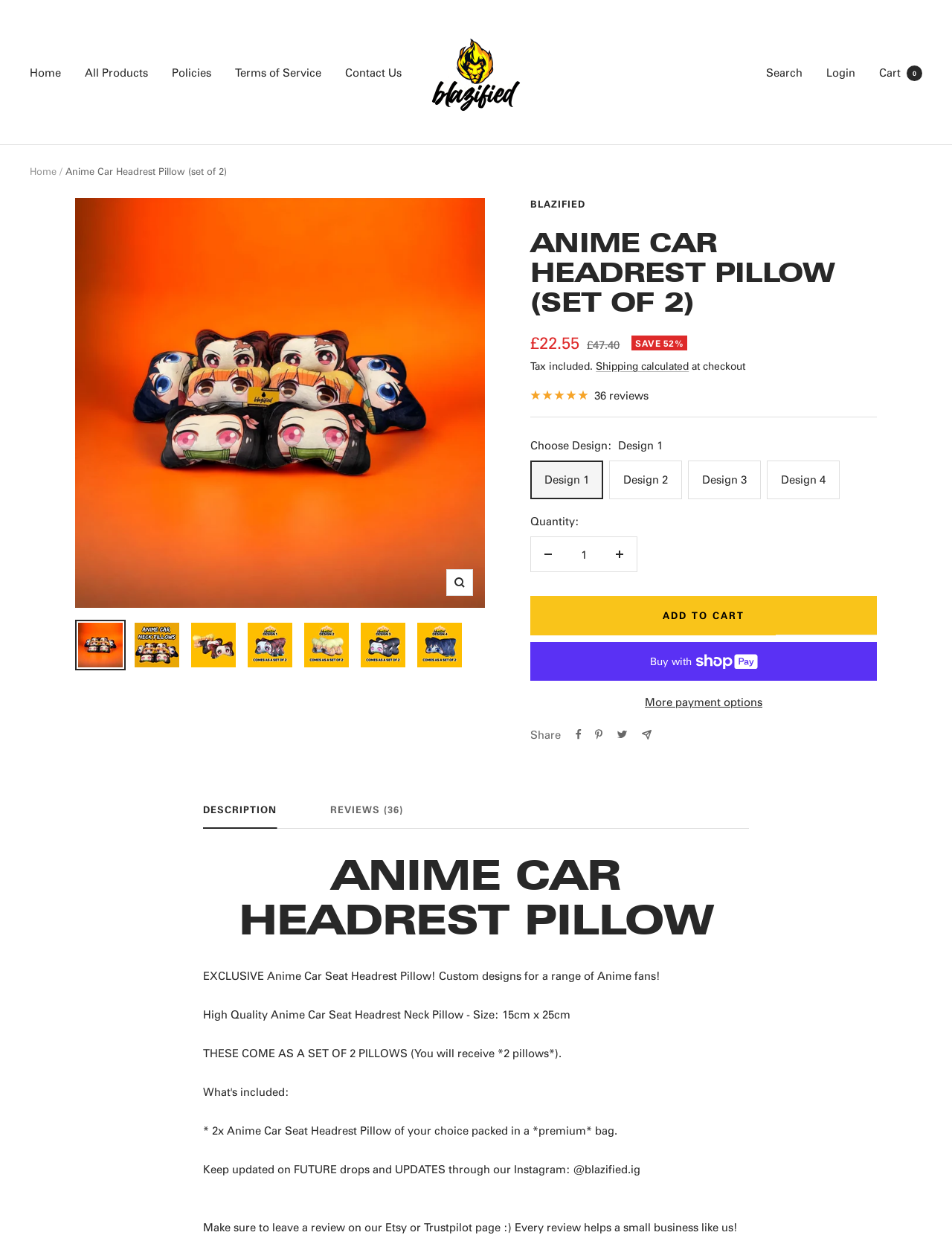Based on the image, give a detailed response to the question: What is the average rating of the product?

The average rating of the product can be found in the product reviews section, where it is displayed as '5.0 out of 5.0 stars 36 reviews'.